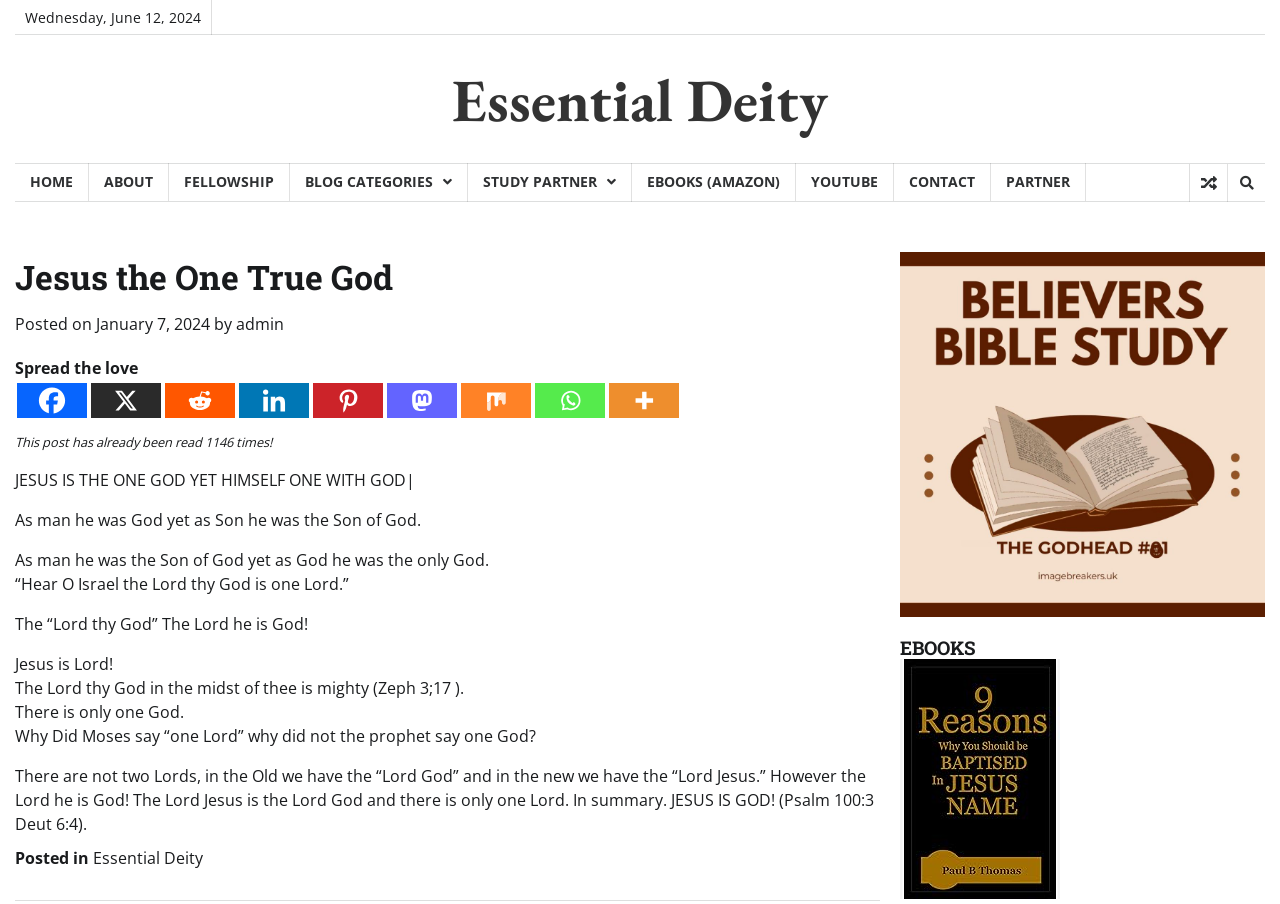Please extract and provide the main headline of the webpage.

Jesus the One True God